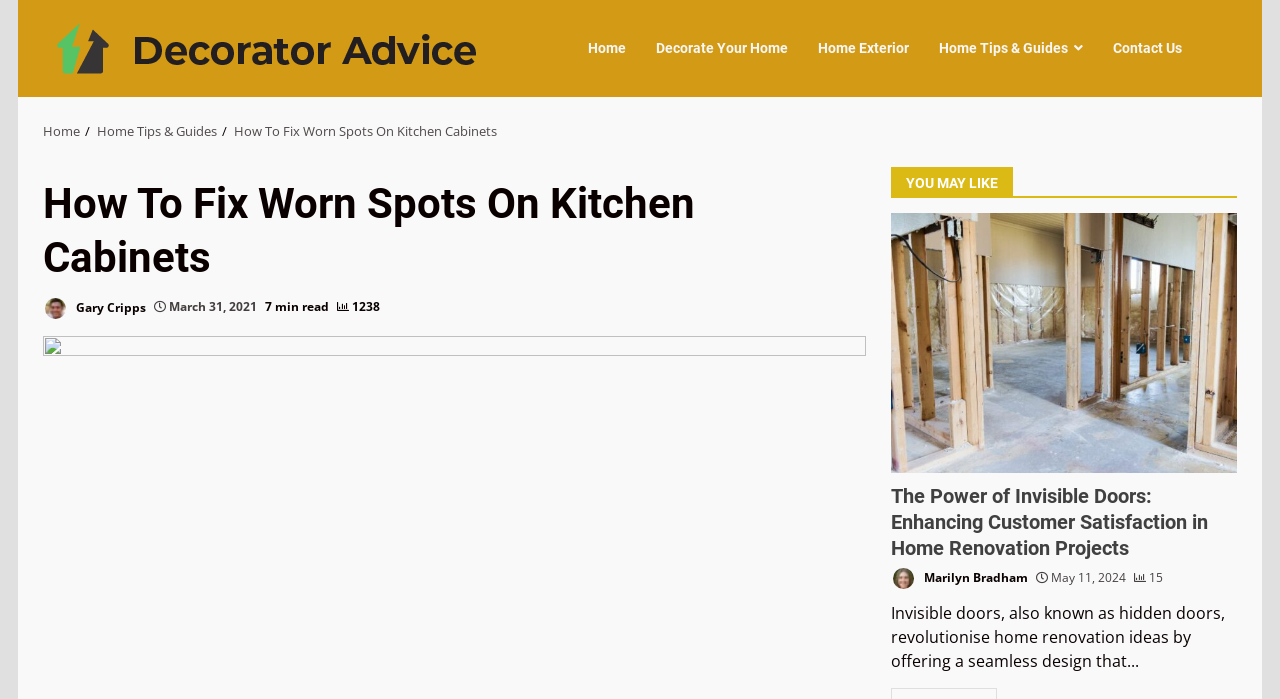Provide a thorough description of the webpage you see.

The webpage is about home decoration and renovation, specifically focusing on kitchen cabinets. At the top, there is a header section with a logo and navigation links, including "Home", "Decorate Your Home", "Home Exterior", "Home Tips & Guides", and "Contact Us". On the right side of the header, there is a search link.

Below the header, there is a breadcrumb navigation section, showing the current page's location in the website's hierarchy. The breadcrumb links are "Home", "Home Tips & Guides", and "How To Fix Worn Spots On Kitchen Cabinets".

The main content area is divided into two sections. The first section has a heading "How To Fix Worn Spots On Kitchen Cabinets" and is written by Gary Cripps, dated March 31, 2021. The article has a 7-minute read time and has been viewed 1238 times.

The second section is titled "YOU MAY LIKE" and features a related article, "The Power of Invisible Doors: Enhancing Customer Satisfaction in Home Renovation Projects", written by Marilyn Bradham, dated May 11, 2024. This article also has a 7-minute read time and has been viewed 15 times. There is a brief summary of the article, describing how invisible doors can revolutionize home renovation ideas.

Throughout the webpage, there are several images, including the logo, a decorative image, and an image related to the "YOU MAY LIKE" article.